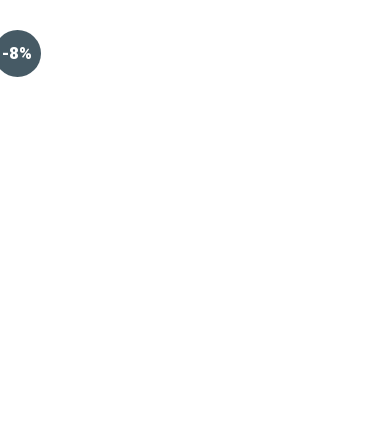What is the material of the gate?
Look at the image and respond to the question as thoroughly as possible.

The caption explicitly mentions that the featured boundary gate model is made of stainless steel, emphasizing its durability and quality.